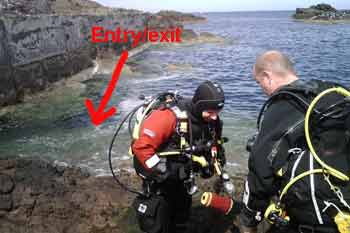What is crucial for safety and accessibility at this dive site?
Refer to the screenshot and answer in one word or phrase.

Understanding entry and exit points